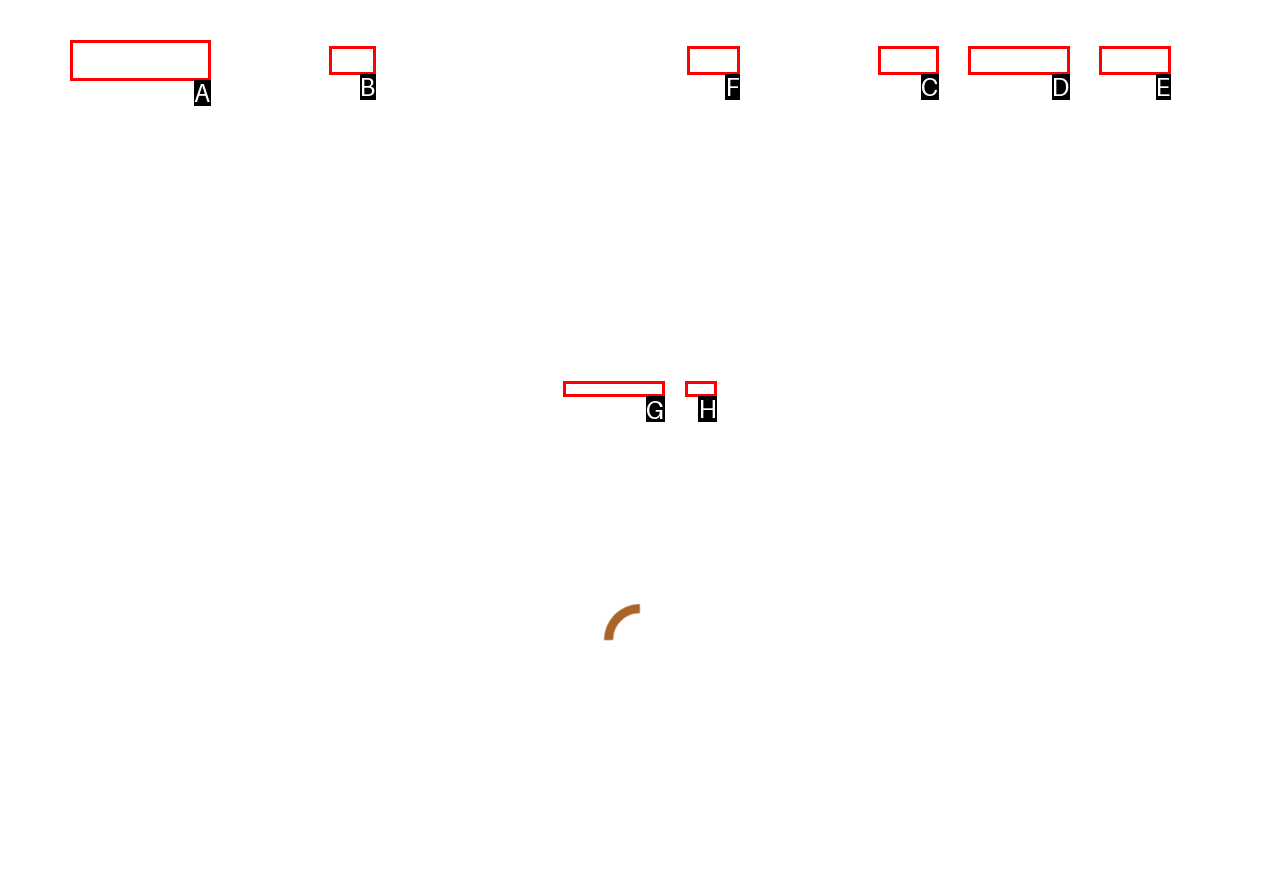Specify which HTML element I should click to complete this instruction: Check LIFE category Answer with the letter of the relevant option.

F